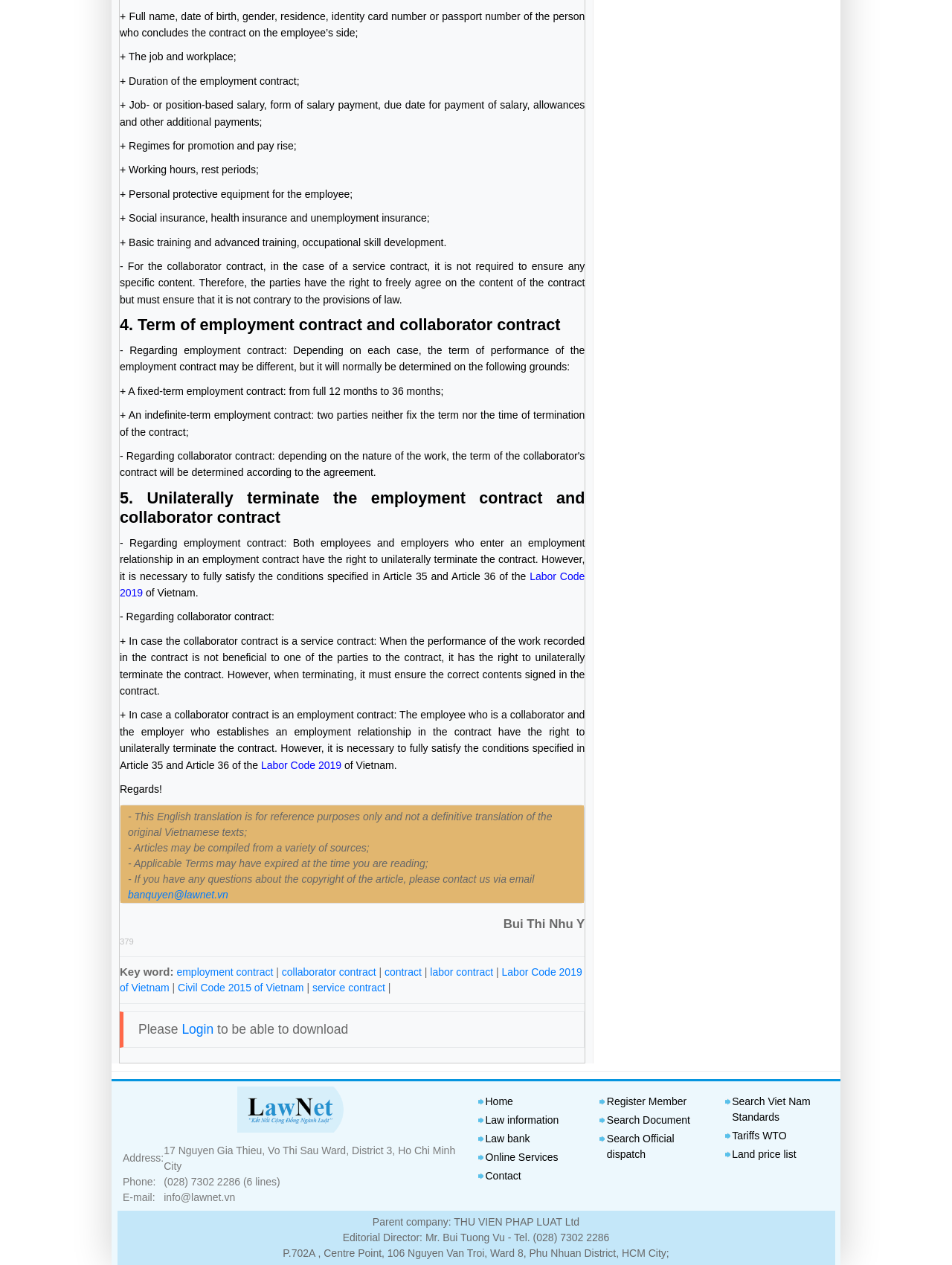What is the term of a fixed-term employment contract?
Look at the image and answer the question using a single word or phrase.

from full 12 months to 36 months